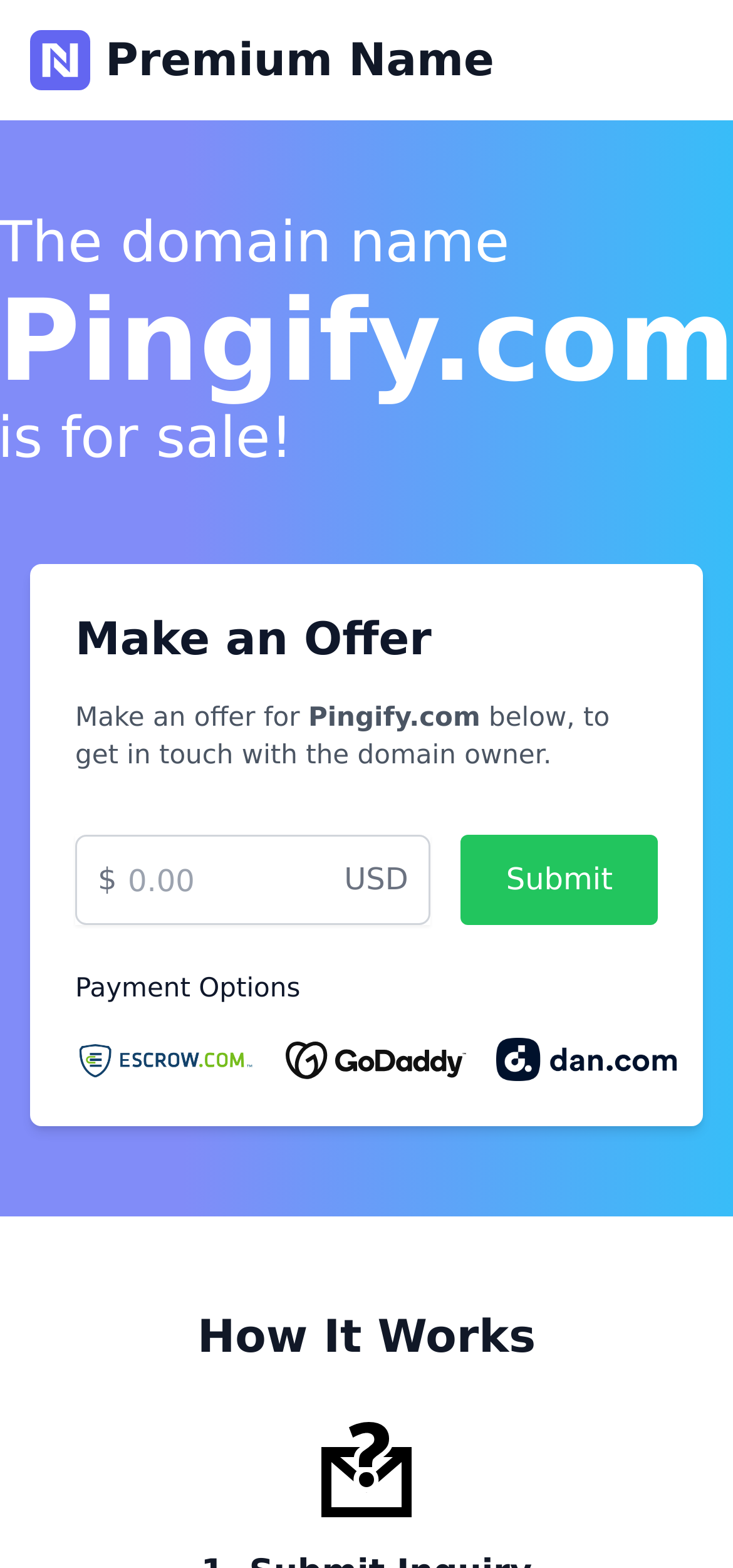How many payment options are shown?
Using the information from the image, answer the question thoroughly.

There are three payment options shown, which are represented by the images 'Escrow', 'GoDaddy', and 'Dan' located below the 'Payment Options' static text.